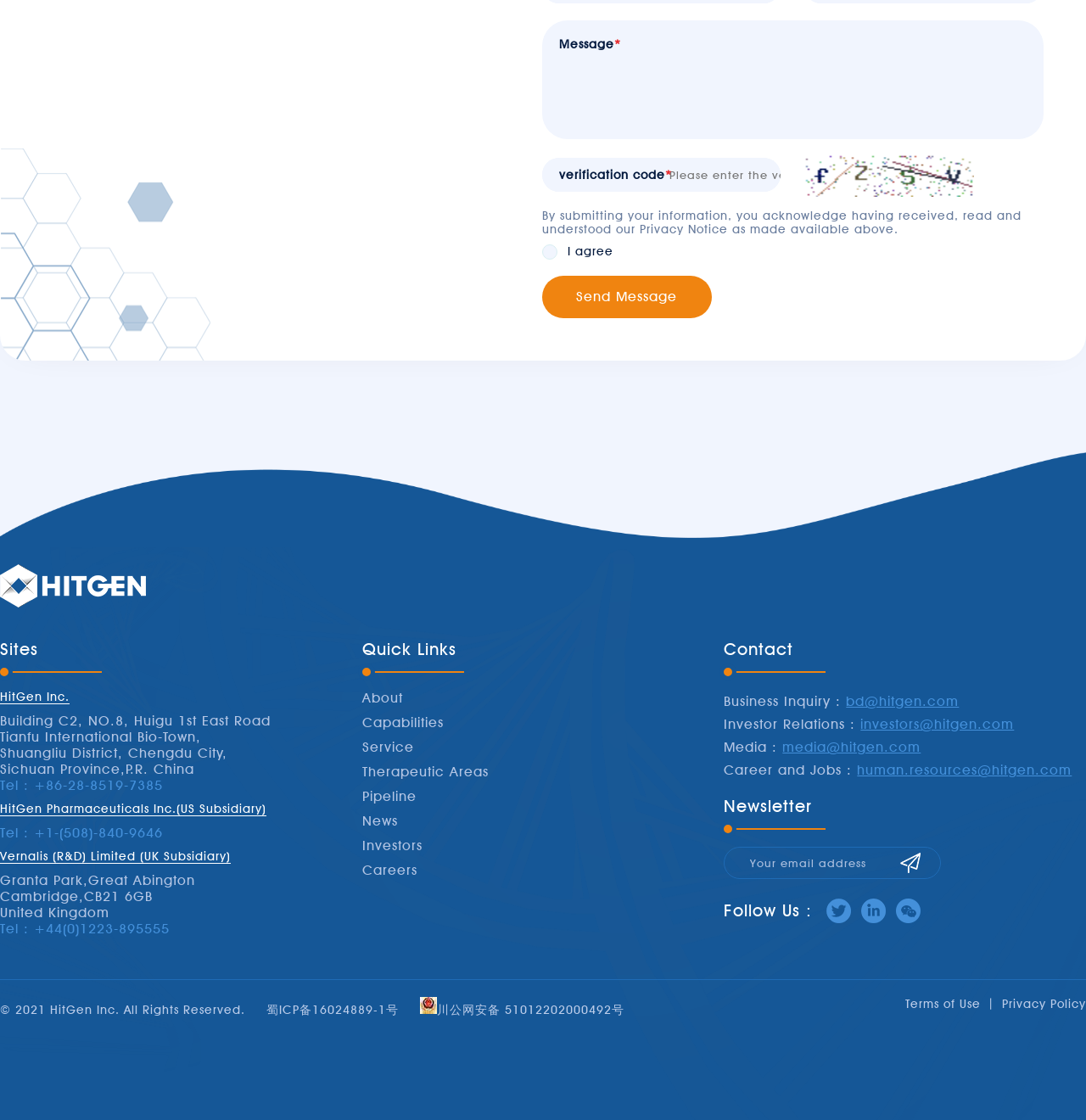What is the location of HitGen Inc.'s UK subsidiary?
Analyze the screenshot and provide a detailed answer to the question.

The location of HitGen Inc.'s UK subsidiary, Vernalis (R&D) Limited, is mentioned in the 'About' section as Granta Park, Great Abington, Cambridge, CB21 6GB.